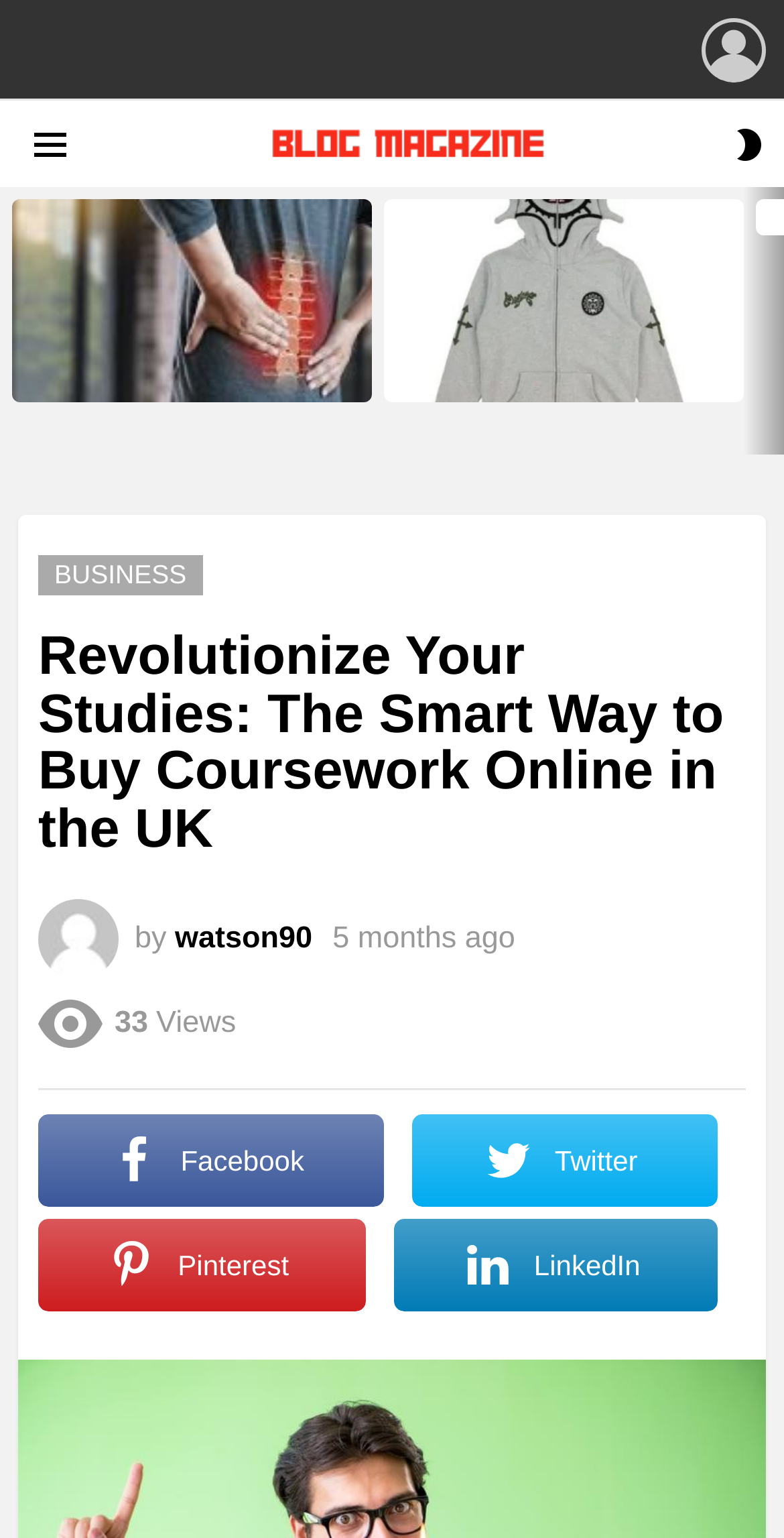Explain in detail what is displayed on the webpage.

The webpage appears to be a blog or magazine-style website, with a focus on academic pursuits and coursework. At the top right corner, there is a login link and a menu link, alongside a button to switch skins. Below this, there is a prominent header with the title "Revolutionize Your Studies: The Smart Way to Buy Coursework Online in the UK".

The main content area is divided into two columns, with the left column featuring a list of latest stories. Each story is represented by a heading and a link, with two stories currently visible. The first story is about effective coping mechanisms for prolonged back pain, while the second story is about Glo Gang, where style meets swagger.

Above the latest stories, there are navigation links to previous and next pages. Below the stories, there is a section with a heading that matches the title of the webpage. This section features a brief article about buying coursework online in the UK, with a byline attributed to "watson90" and a timestamp of December 5, 2023. The article also includes view counts and social media sharing links.

At the top center of the page, there is a link to the blog magazine, accompanied by an image. The overall layout is organized, with clear headings and concise text, making it easy to navigate and read.